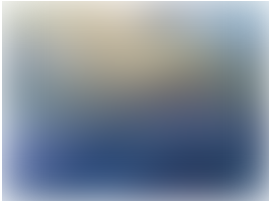Elaborate on the details you observe in the image.

The image showcases a visual related to the topic of Greece's photovoltaic industry, highlighting its rapid expansion. Positioned prominently within a digital layout, it serves as a visual accompaniment to an article titled "Rapid Expansion of Greece’s Photovoltaic Industry." This piece discusses Greece’s advantageous light resources and its status as a leader in photovoltaic technology within Europe. The image is complemented by other elements, including headings and links that invite readers to explore the subject further. The radiant visuals reflect the theme of renewable energy and sustainable development.